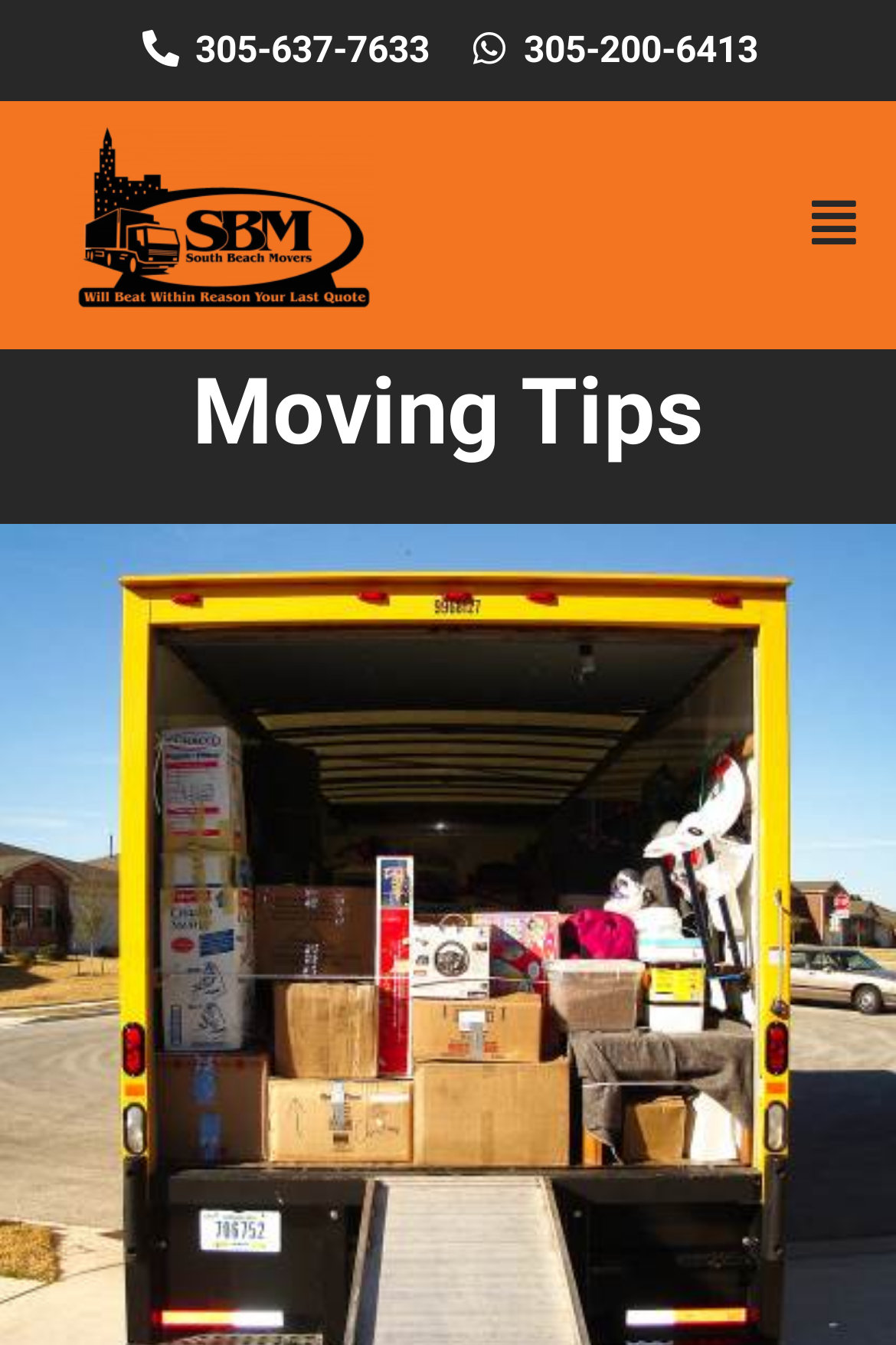Highlight the bounding box of the UI element that corresponds to this description: "305-200-6413".

[0.521, 0.017, 0.846, 0.058]